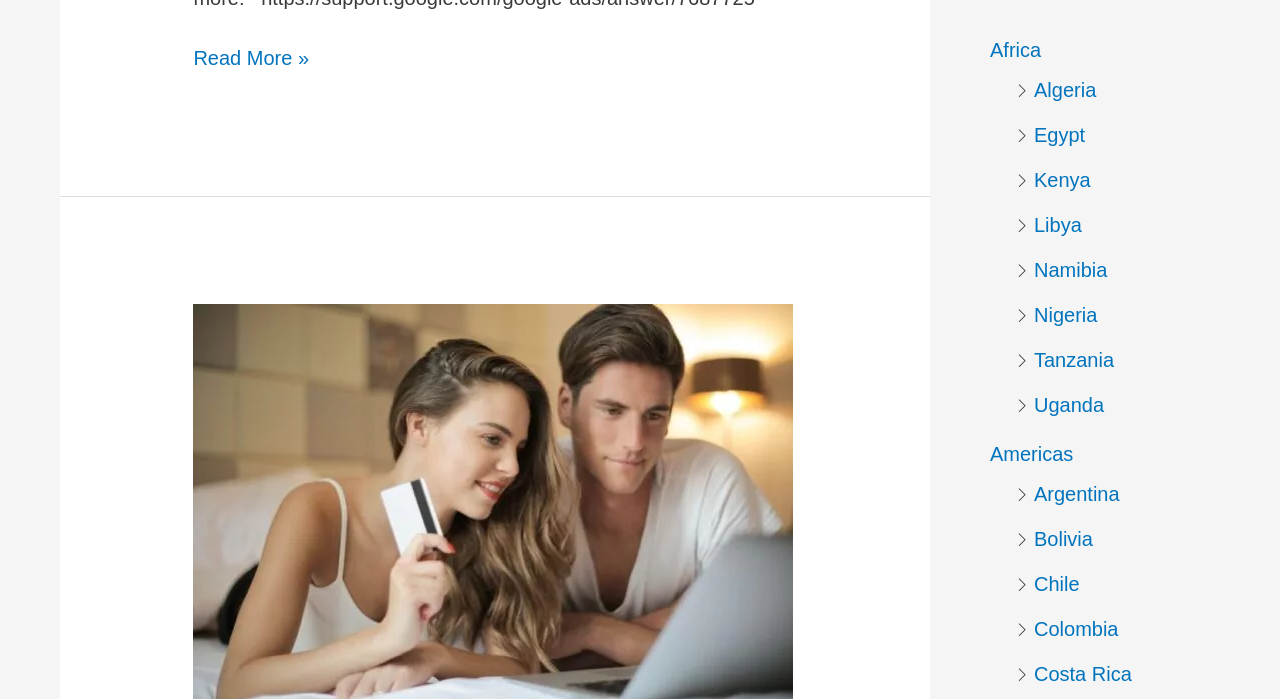Provide the bounding box coordinates of the HTML element described by the text: "Elsevier - Digital Commons".

None